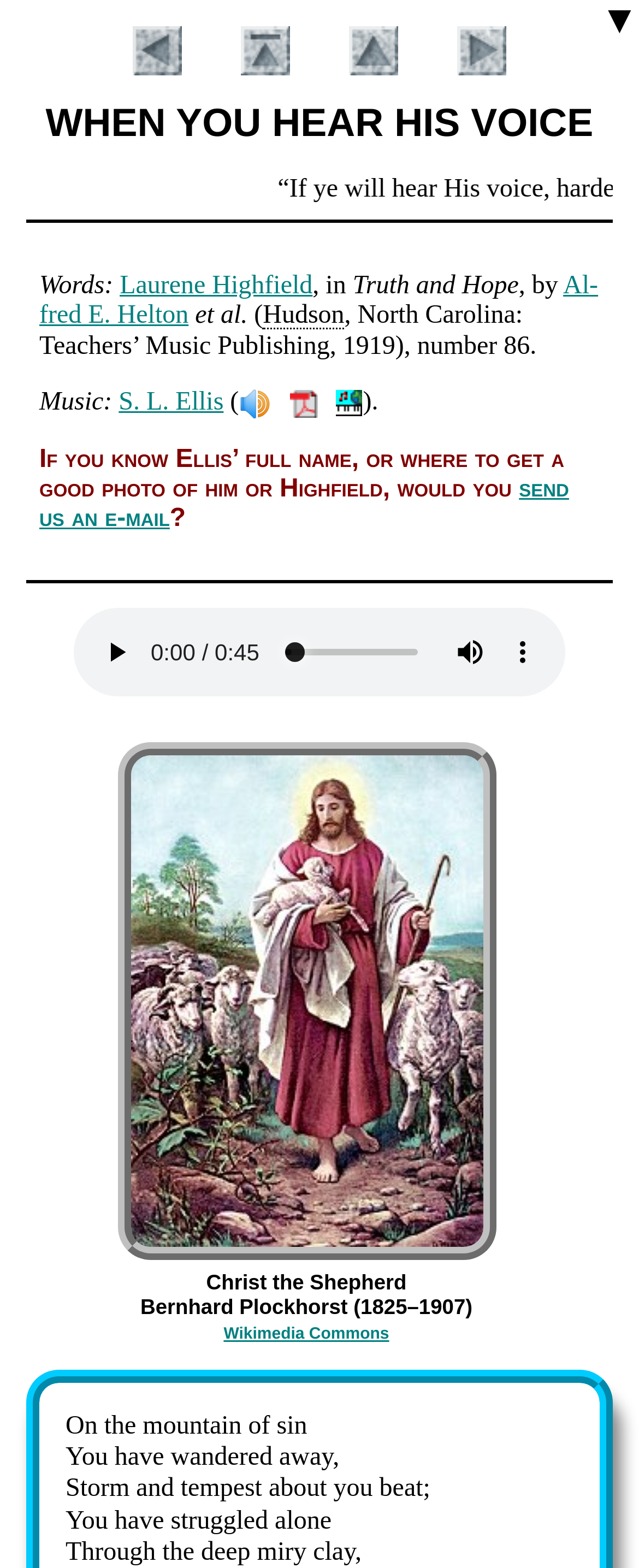What is the illustration about?
Use the information from the image to give a detailed answer to the question.

I found the illustration's description by looking at the figure element and then finding the static text element with the text 'Christ the Shepherd' which is located inside the figcaption element.